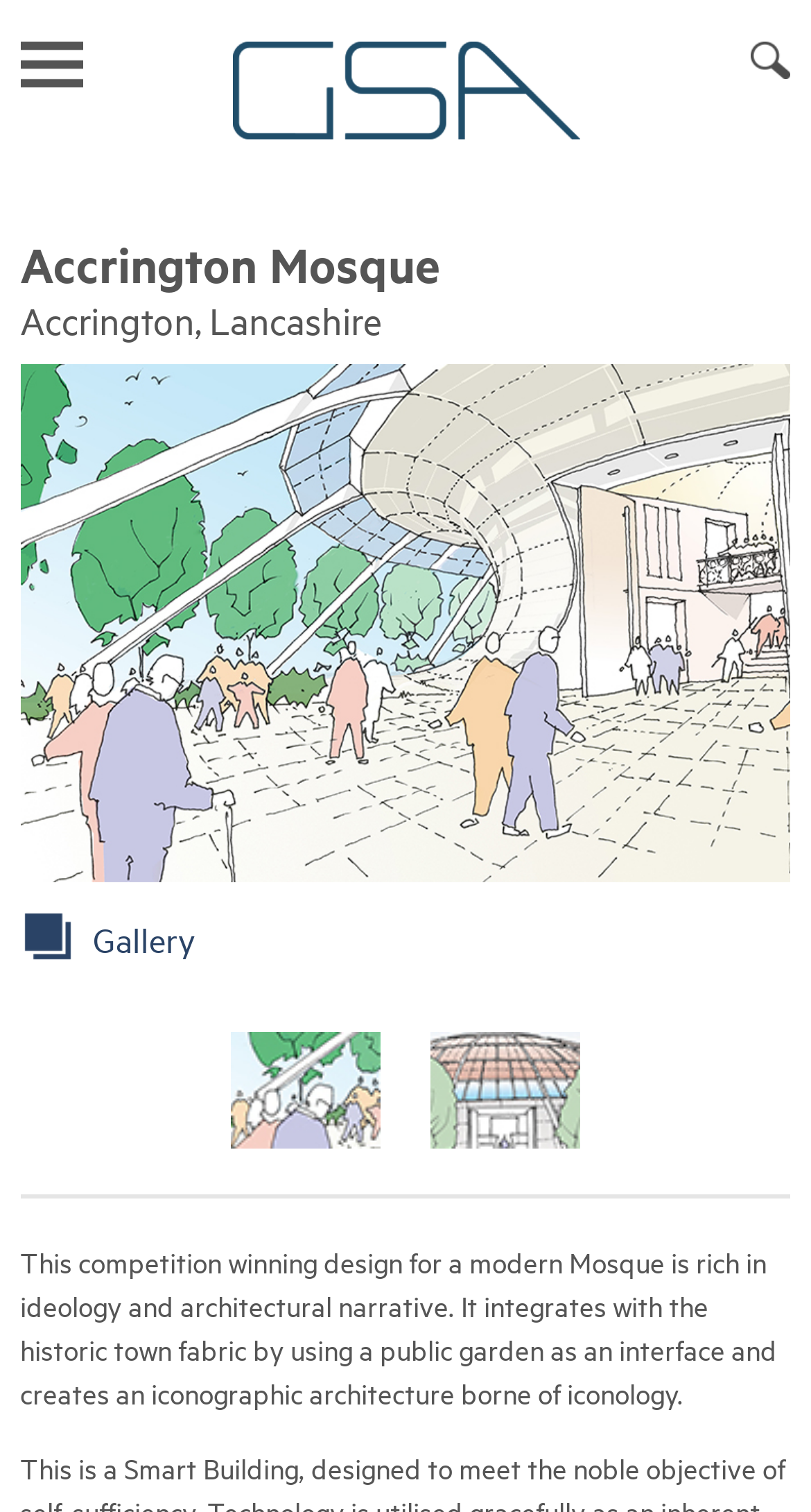Refer to the image and provide an in-depth answer to the question: 
What is the relationship between the mosque and the historic town fabric?

The text on the webpage indicates that the mosque design integrates with the historic town fabric, suggesting a harmonious relationship between the two.